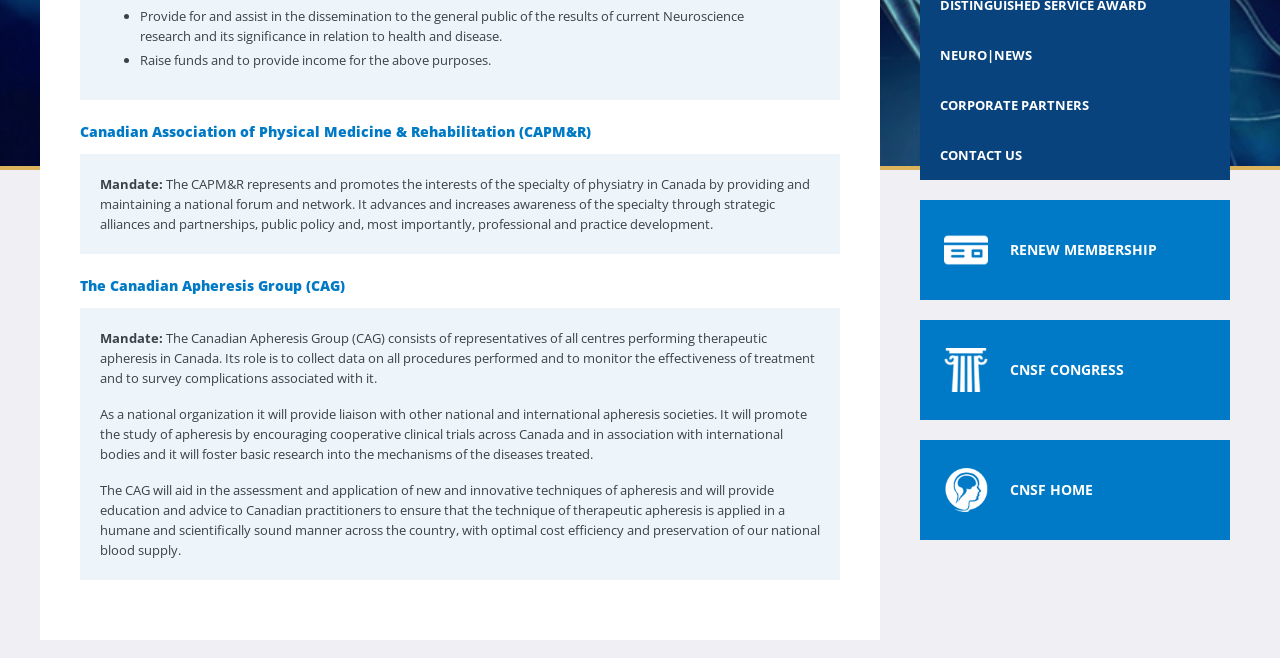Mark the bounding box of the element that matches the following description: "The Canadian Apheresis Group (CAG)".

[0.062, 0.419, 0.27, 0.448]